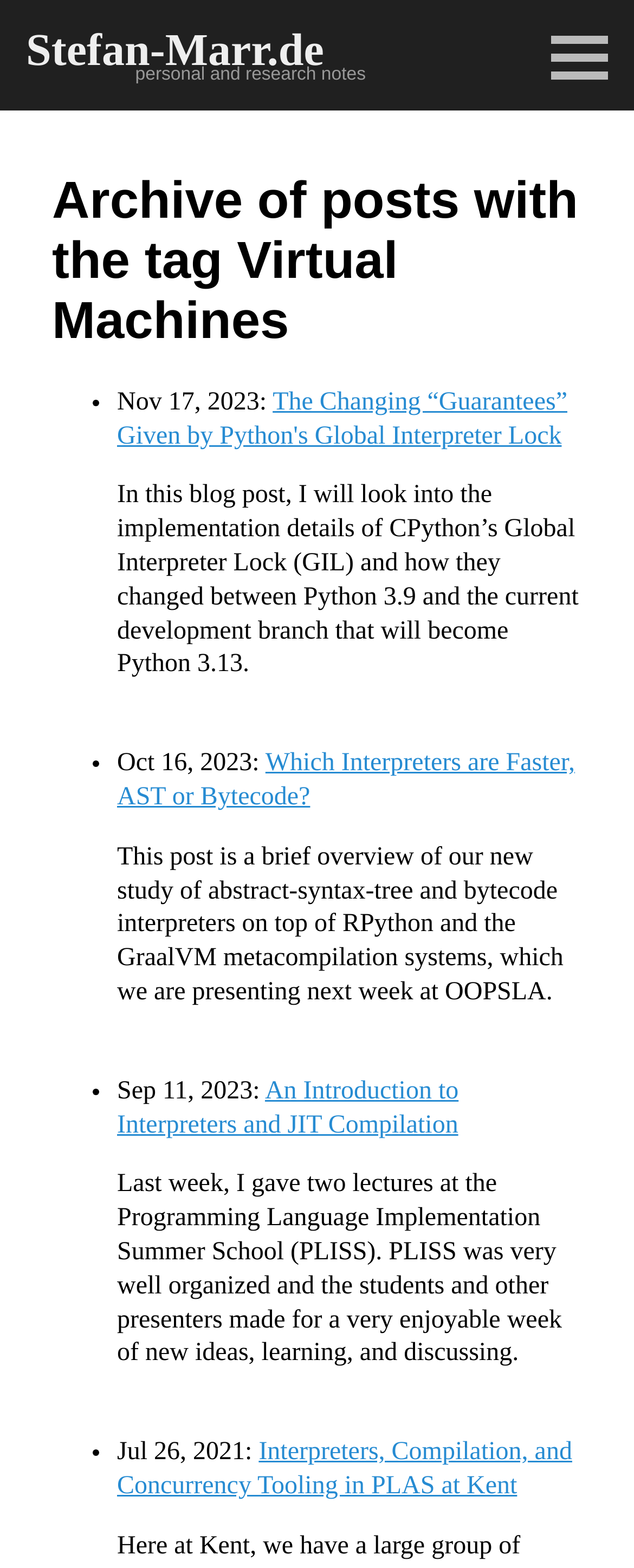What is the title of the second post?
Relying on the image, give a concise answer in one word or a brief phrase.

Which Interpreters are Faster, AST or Bytecode?